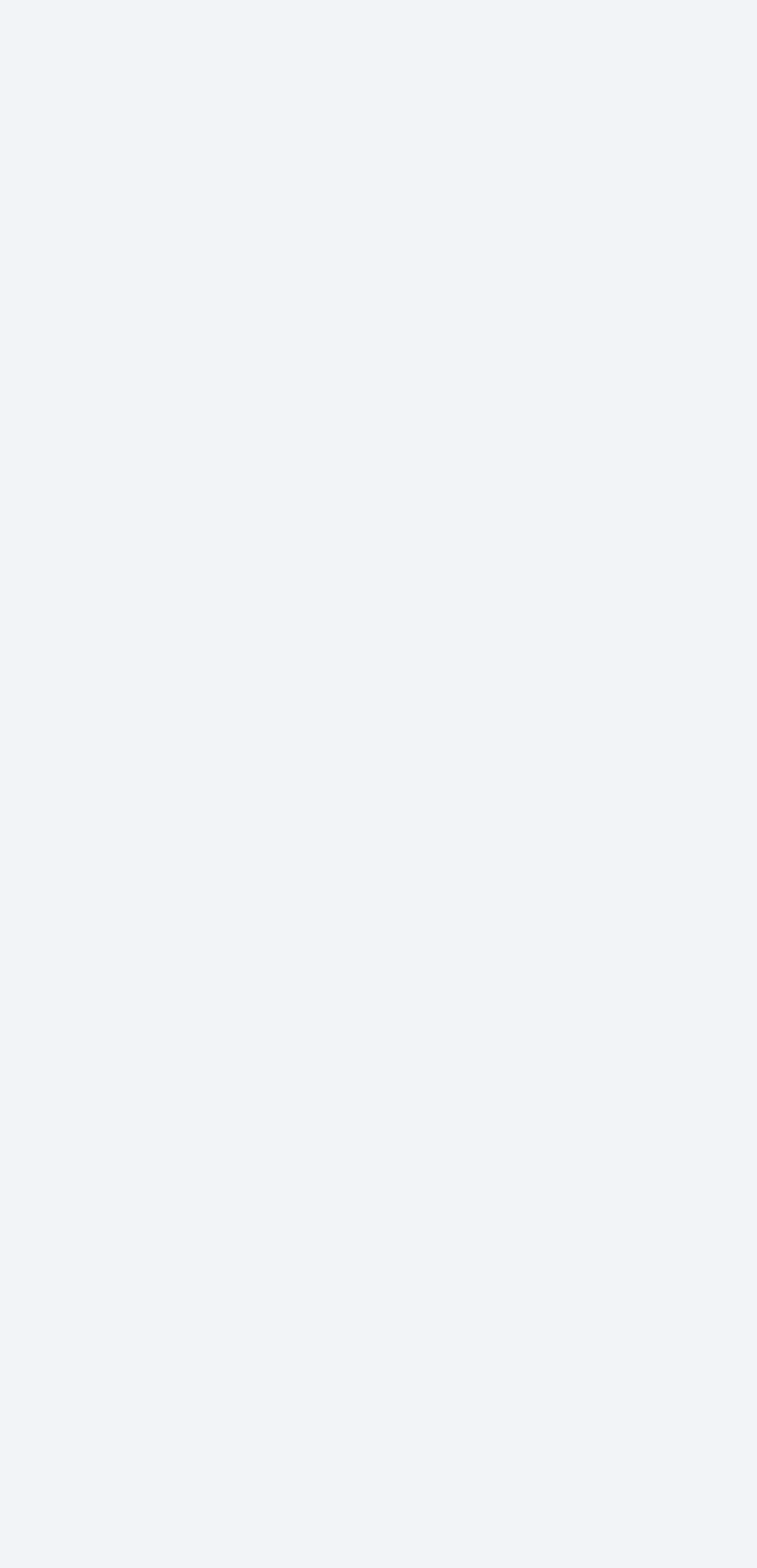Given the element description, predict the bounding box coordinates in the format (top-left x, top-left y, bottom-right x, bottom-right y). Make sure all values are between 0 and 1. Here is the element description: Female Laser Hair Removal

None